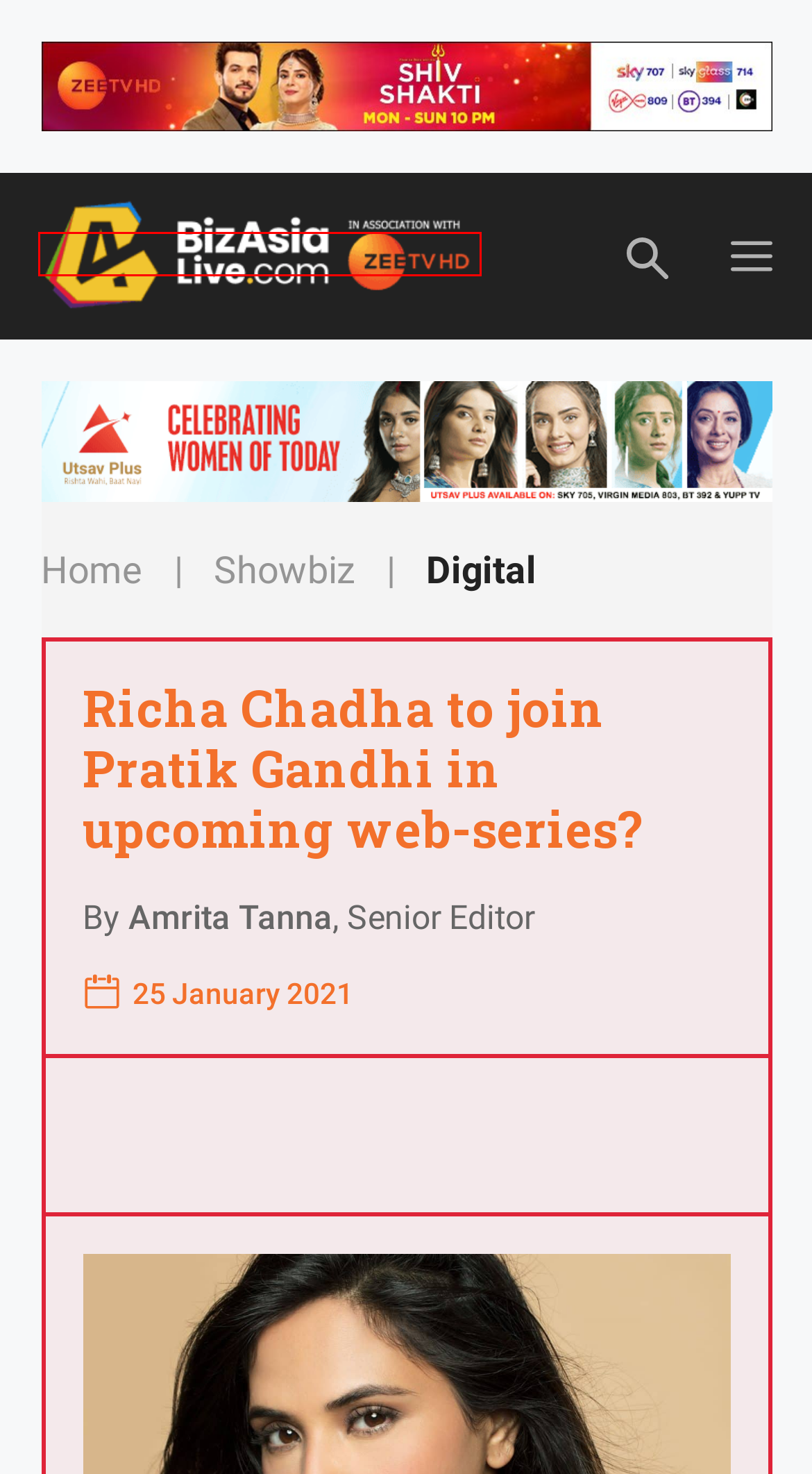You are looking at a webpage screenshot with a red bounding box around an element. Pick the description that best matches the new webpage after interacting with the element in the red bounding box. The possible descriptions are:
A. Sony Music collaborates with LA based record label, D36
B. Punjabi Archives | BizAsiaLive | Media, Entertainment, Showbiz, Brit, Events and Music
C. BizAsiaLive | Media, Entertainment, Showbiz, Brit & Events
D. Box Office Archives | BizAsiaLive | Media, Entertainment, Showbiz, Brit, Events and Music
E. Digital Archives | BizAsiaLive | Media, Entertainment, Showbiz, Brit, Events and Music
F. Showbiz Archives | BizAsiaLive | Media, Entertainment, Showbiz, Brit, Events and Music
G. Music Archives | BizAsiaLive | Media, Entertainment, Showbiz, Brit, Events and Music
H. Junglee Music acquires music rights for 'Sarfira' starring Akshay Kumar

C